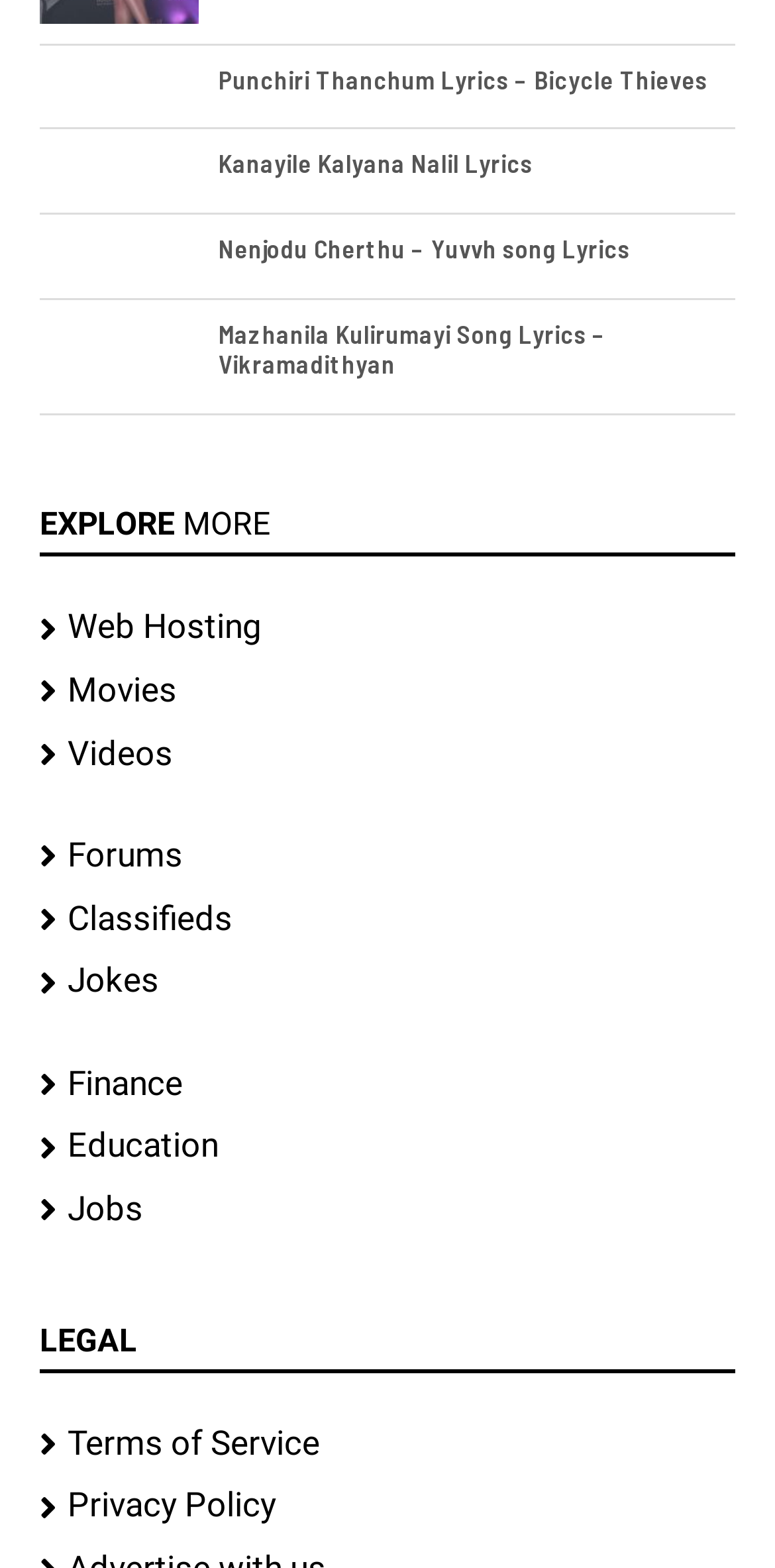Please determine the bounding box of the UI element that matches this description: Kanayile Kalyana Nalil Lyrics. The coordinates should be given as (top-left x, top-left y, bottom-right x, bottom-right y), with all values between 0 and 1.

[0.282, 0.094, 0.687, 0.115]